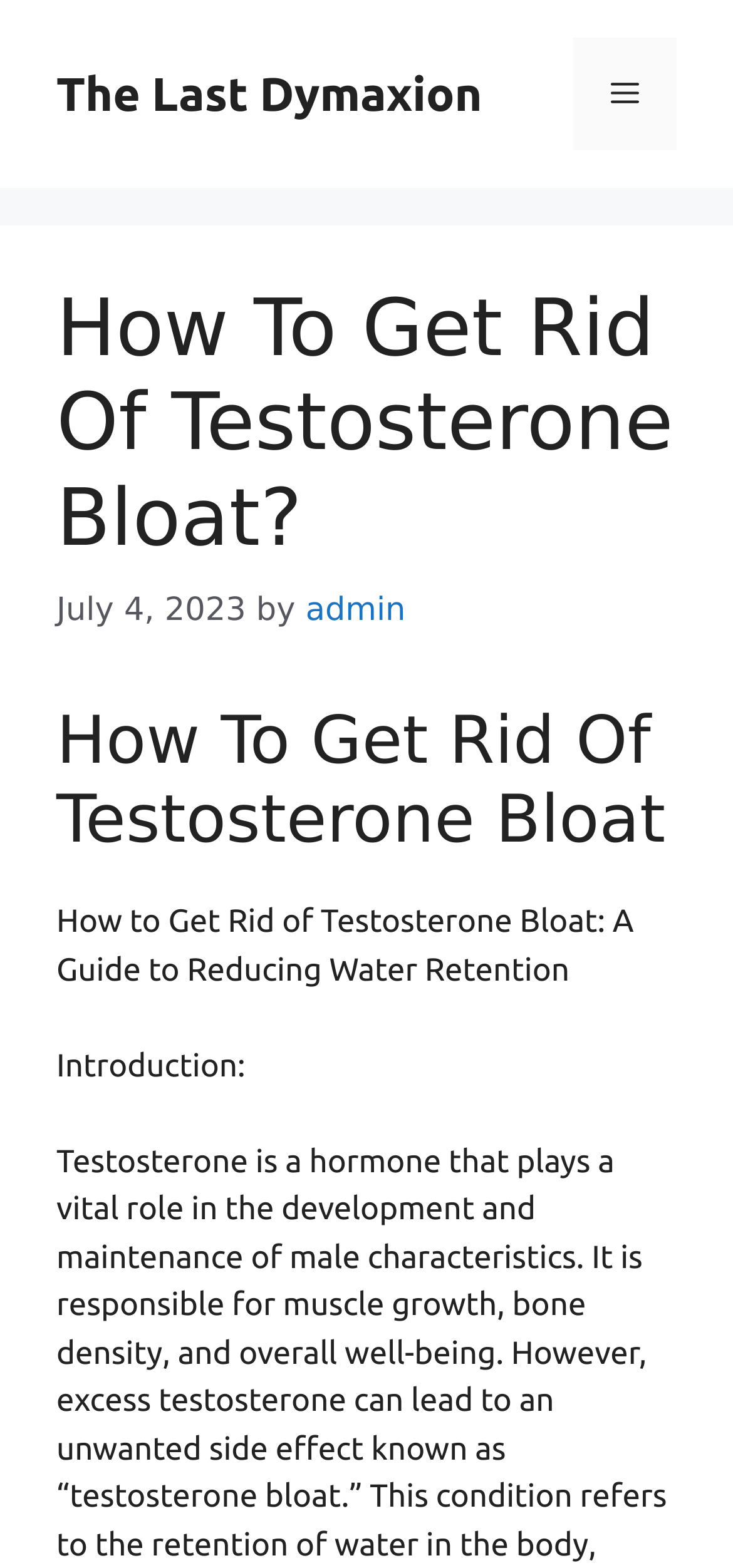Find the bounding box coordinates corresponding to the UI element with the description: "The Last Dymaxion". The coordinates should be formatted as [left, top, right, bottom], with values as floats between 0 and 1.

[0.077, 0.043, 0.658, 0.077]